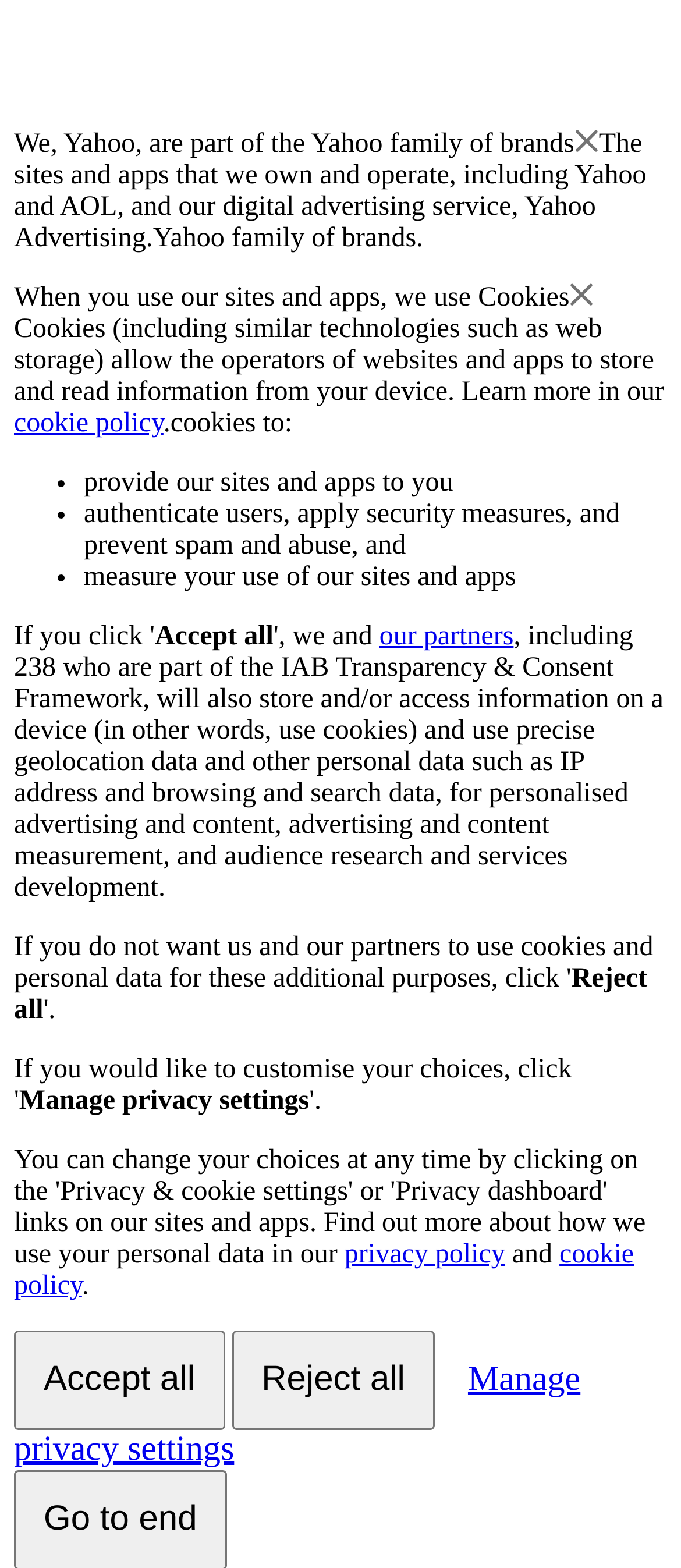What do cookies allow operators to do? From the image, respond with a single word or brief phrase.

Store and read information